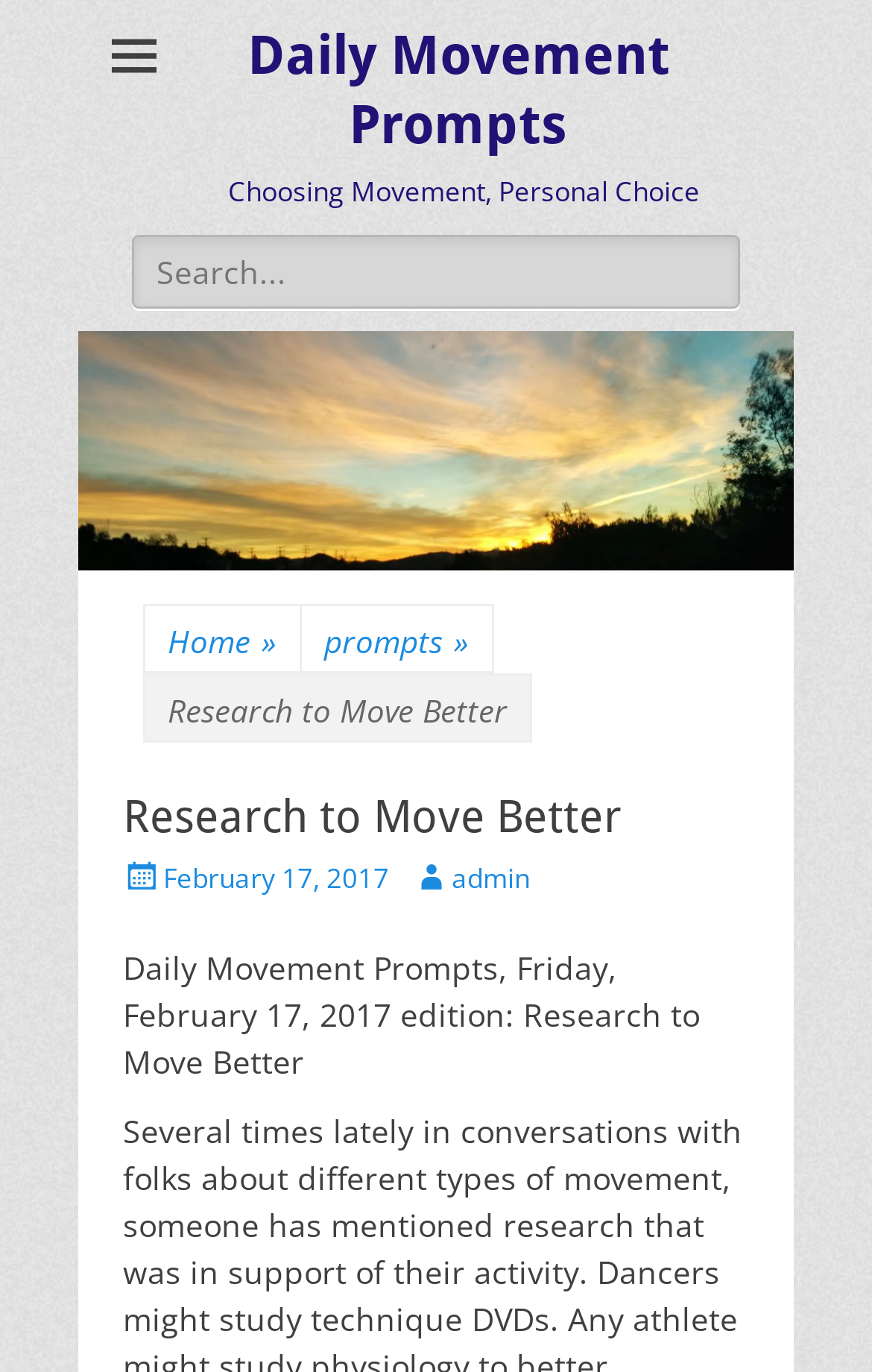Present a detailed account of what is displayed on the webpage.

The webpage is about "Research to Move Better – Daily Movement Prompts". At the top left, there is a small icon represented by '\uf419'. Next to it, there is a link "Daily Movement Prompts" that spans almost the entire top section of the page. Below this link, there is a heading "Choosing Movement, Personal Choice". 

On the right side of the page, there is a search box with a label "Search for:" where users can input their queries. The search box is accompanied by a small search icon.

In the middle section of the page, there are three links: "Home »", "prompts »", and "Research to Move Better". The "Research to Move Better" link is a header that contains the title of the page, "Research to Move Better", along with some metadata. This metadata includes the posting date, "February 17, 2017", and the author, "admin". 

Below the metadata, there is a paragraph of text that summarizes the content of the page, "Daily Movement Prompts, Friday, February 17, 2017 edition: Research to Move Better".